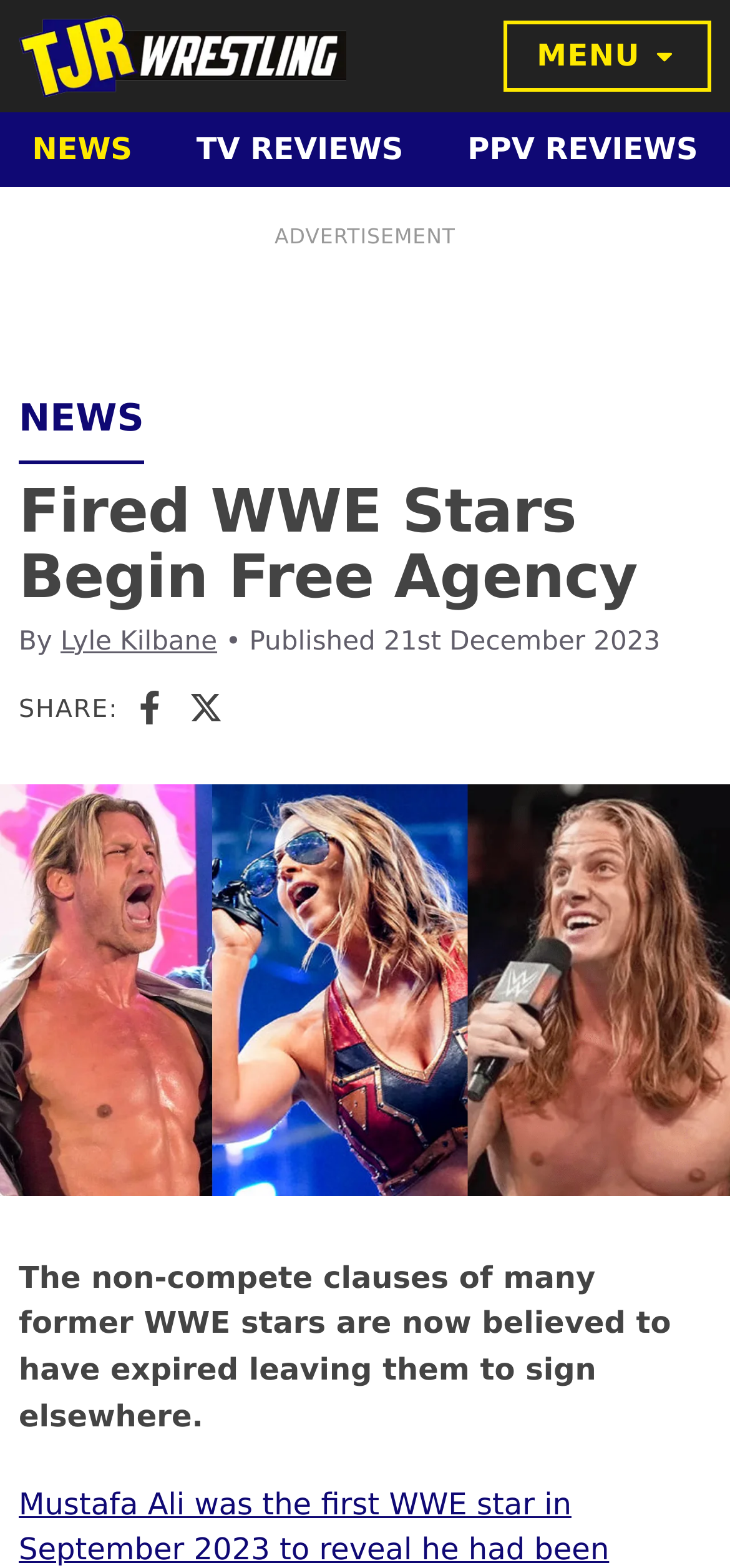Identify the bounding box coordinates for the element that needs to be clicked to fulfill this instruction: "Read the article by Lyle Kilbane". Provide the coordinates in the format of four float numbers between 0 and 1: [left, top, right, bottom].

[0.083, 0.4, 0.297, 0.419]